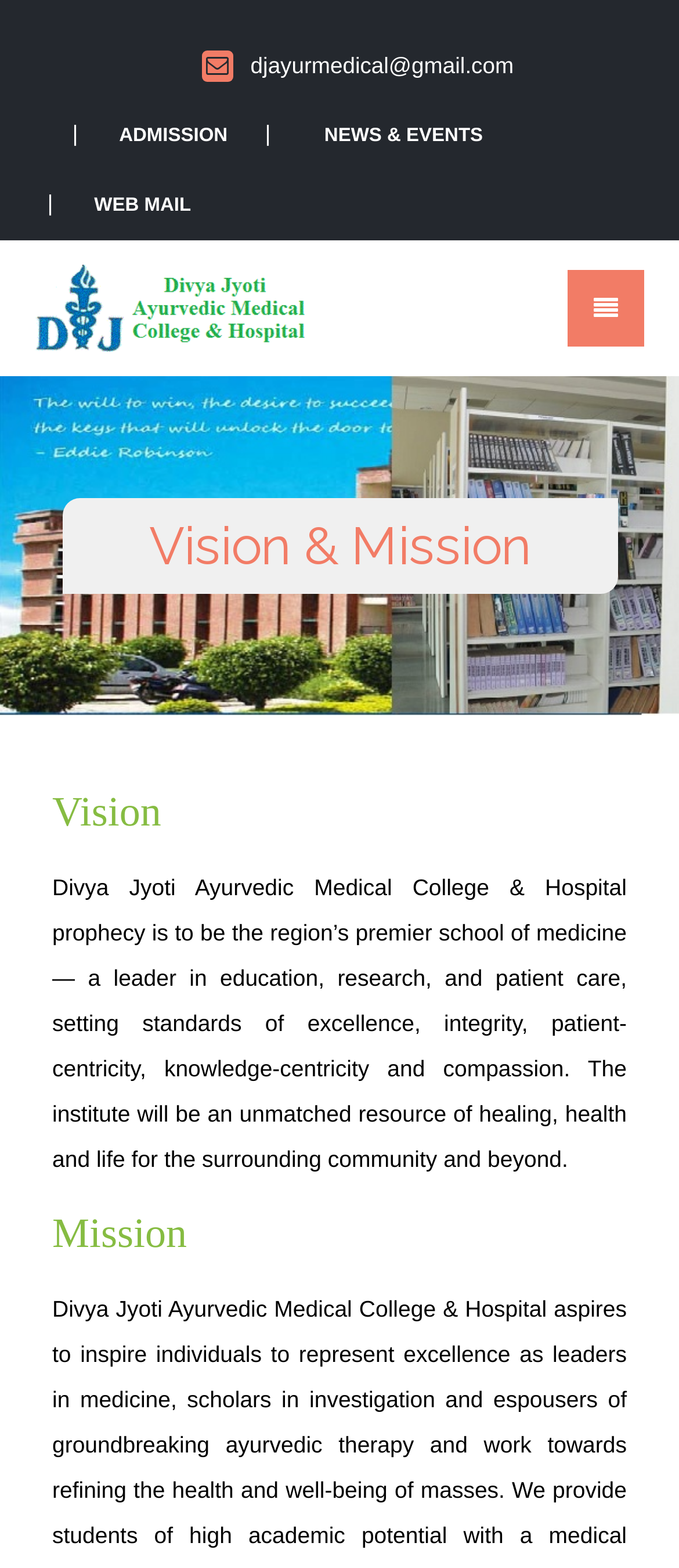What is the scope of the institute's service?
Use the information from the image to give a detailed answer to the question.

The scope of the institute's service is mentioned in the 'Vision' section, which states that the institute will be an unmatched resource of healing, health, and life for the surrounding community and beyond.